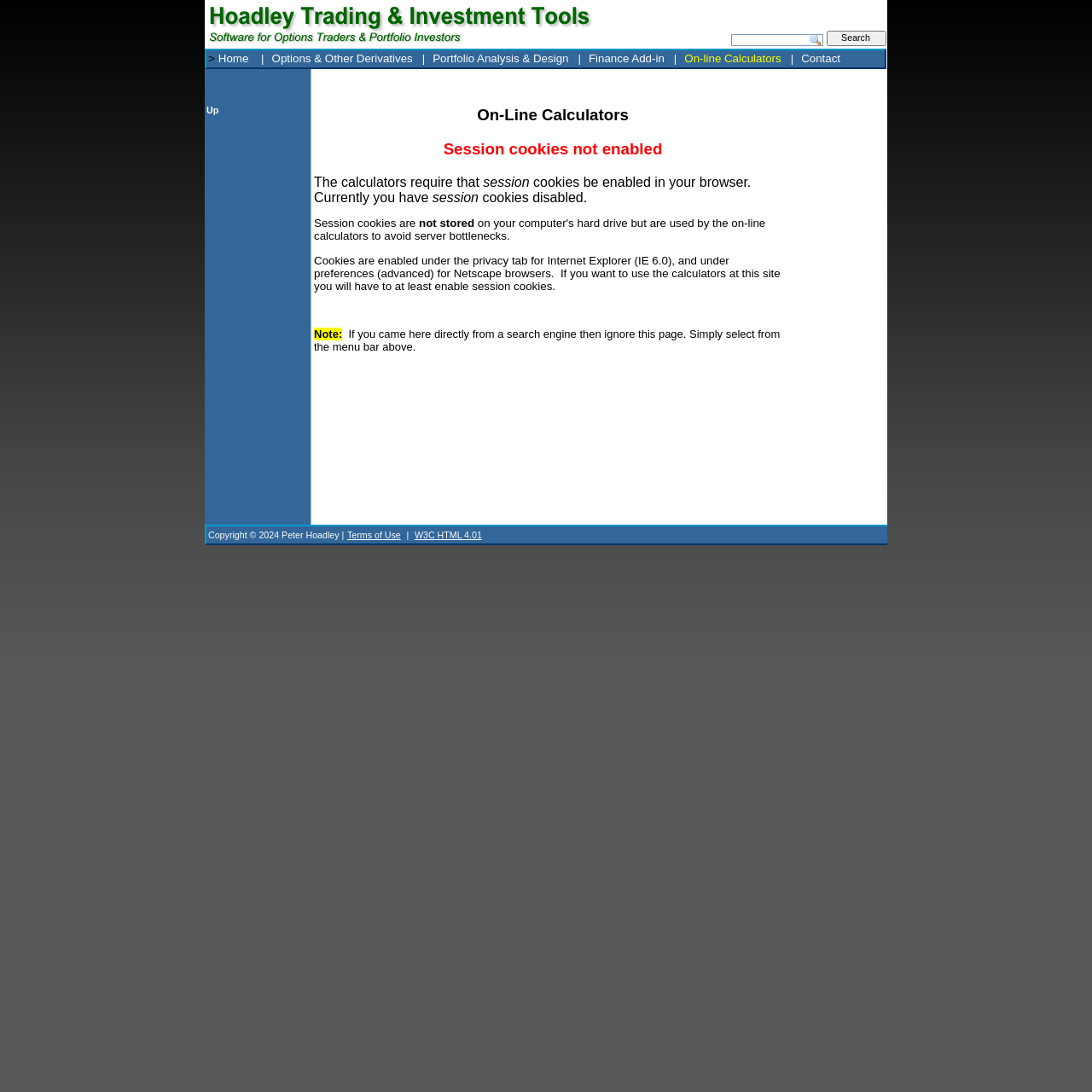Please answer the following question using a single word or phrase: 
What is the purpose of the search box?

Search